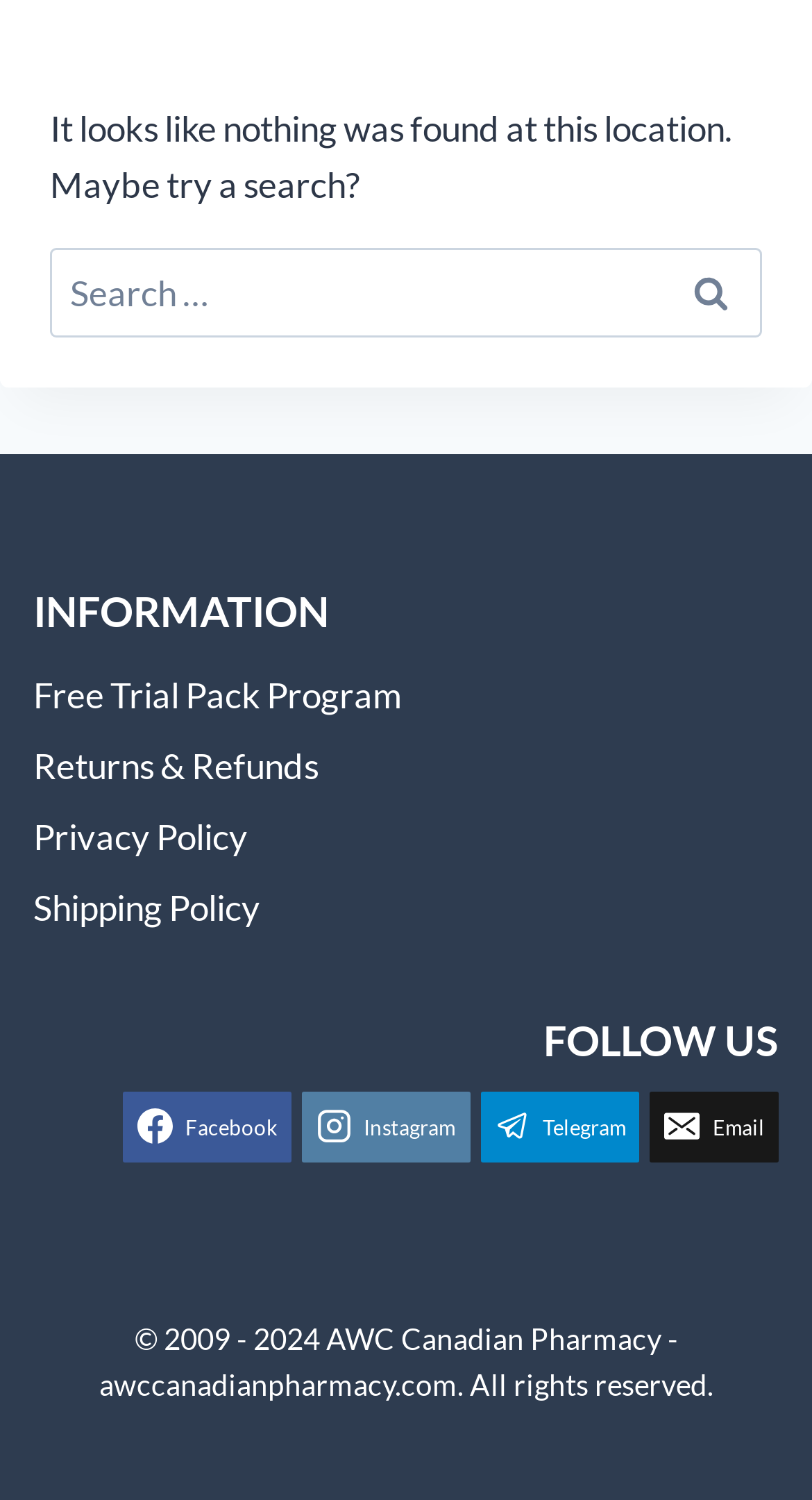Please specify the bounding box coordinates for the clickable region that will help you carry out the instruction: "check email".

[0.801, 0.727, 0.959, 0.774]